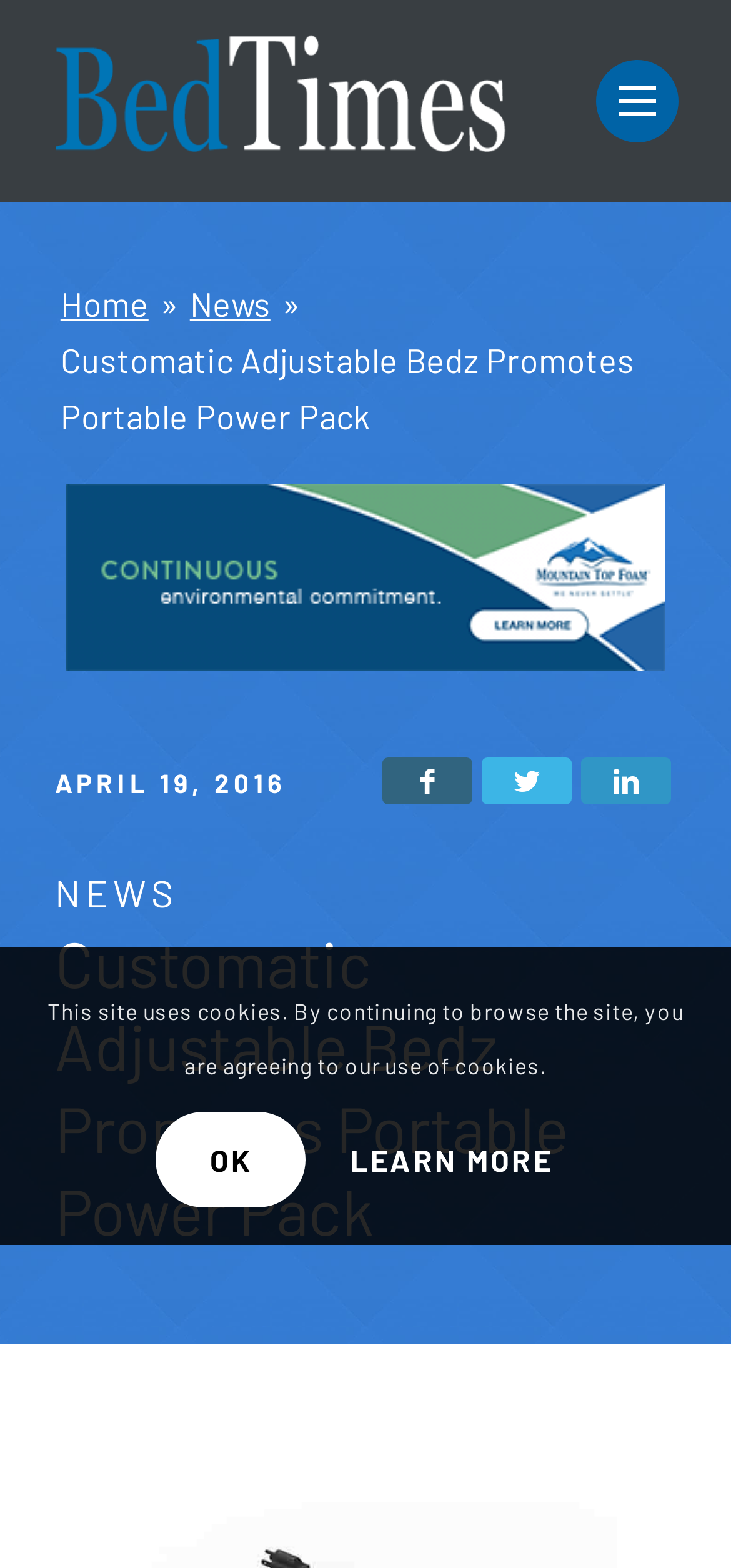Respond with a single word or phrase:
How many navigation links are available in the top menu?

2